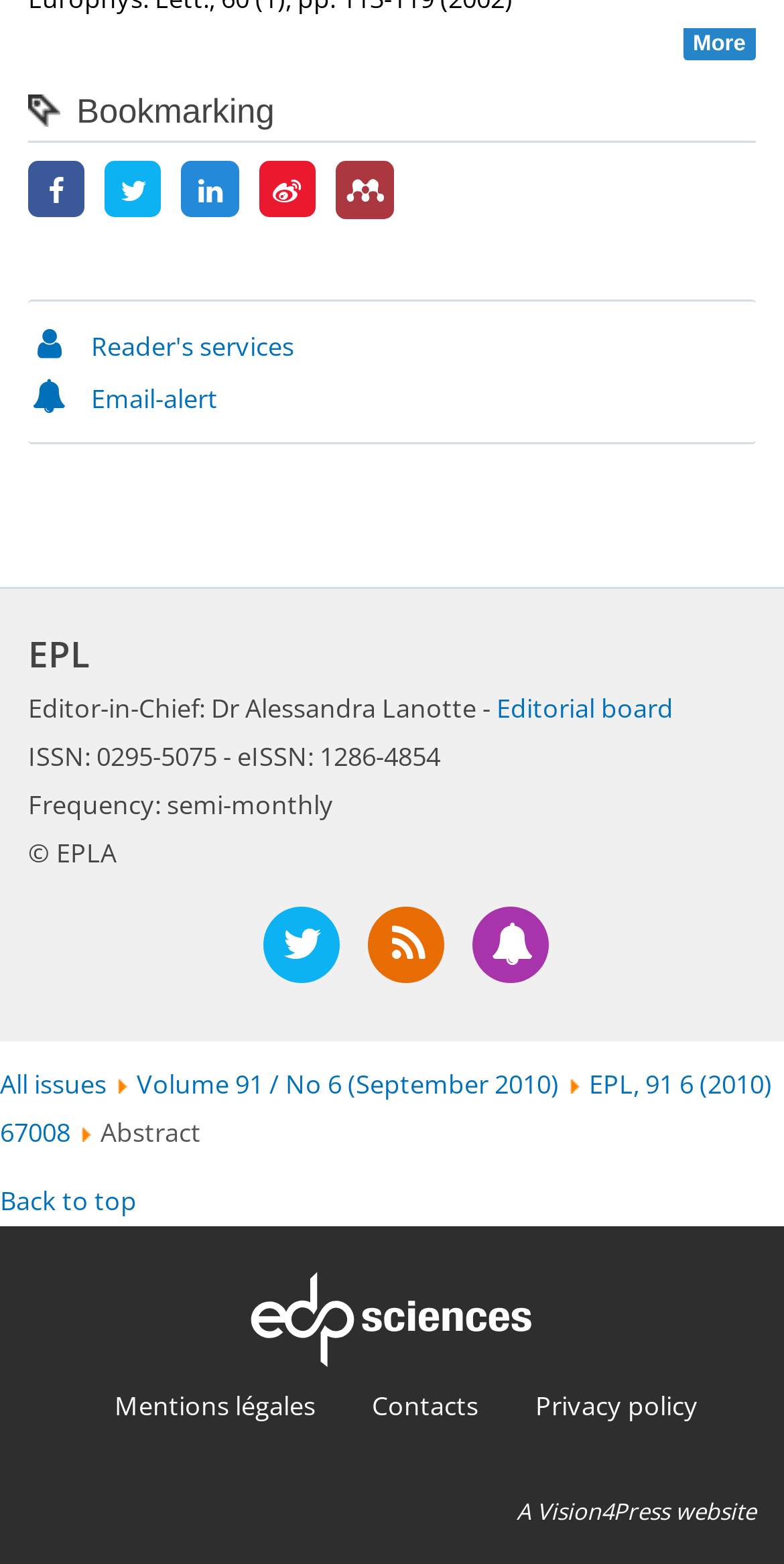Please answer the following question using a single word or phrase: 
What is the frequency of the journal?

semi-monthly